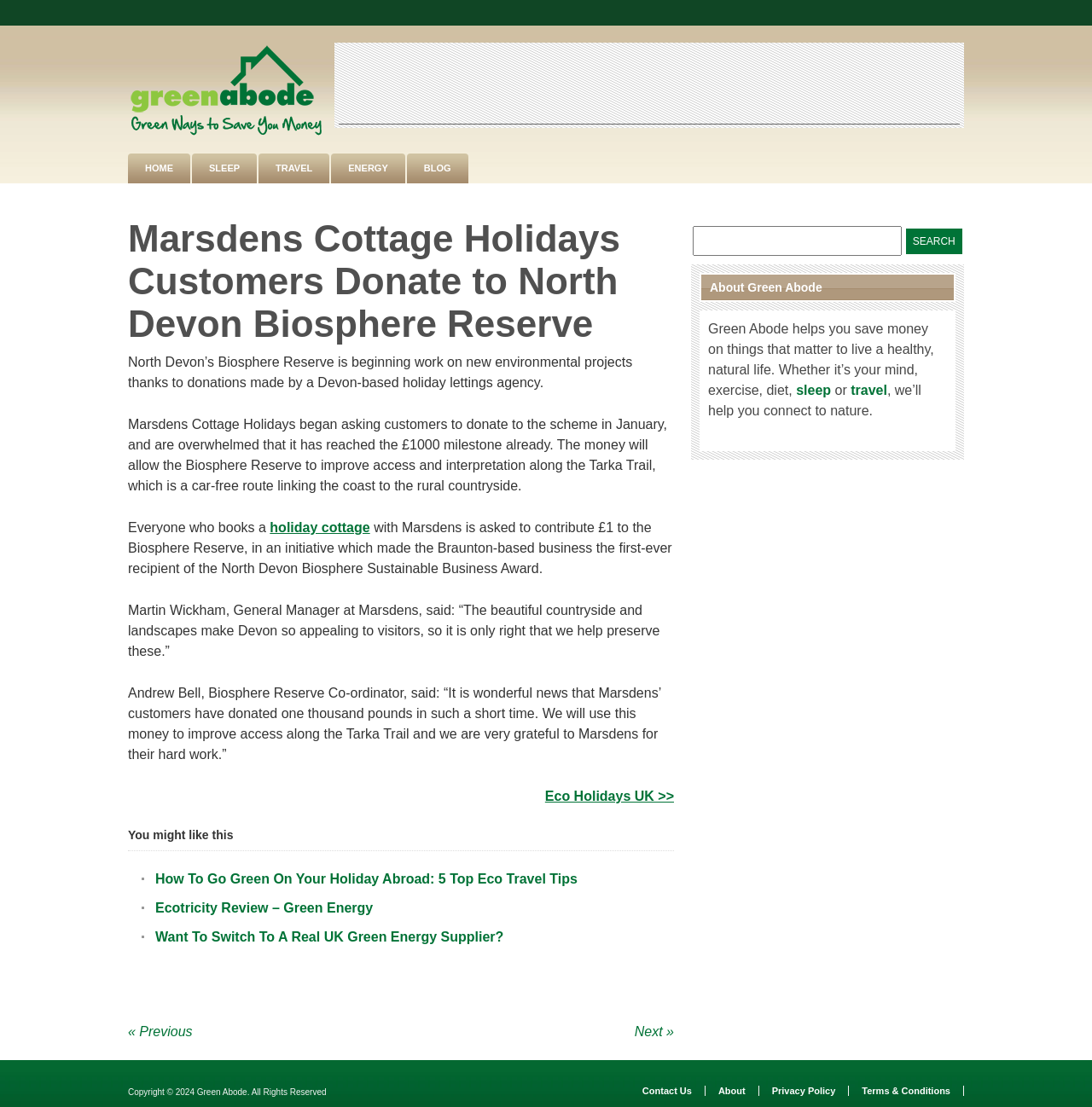Locate the bounding box coordinates of the area where you should click to accomplish the instruction: "Visit the 'Eco Holidays UK' page".

[0.499, 0.713, 0.617, 0.726]